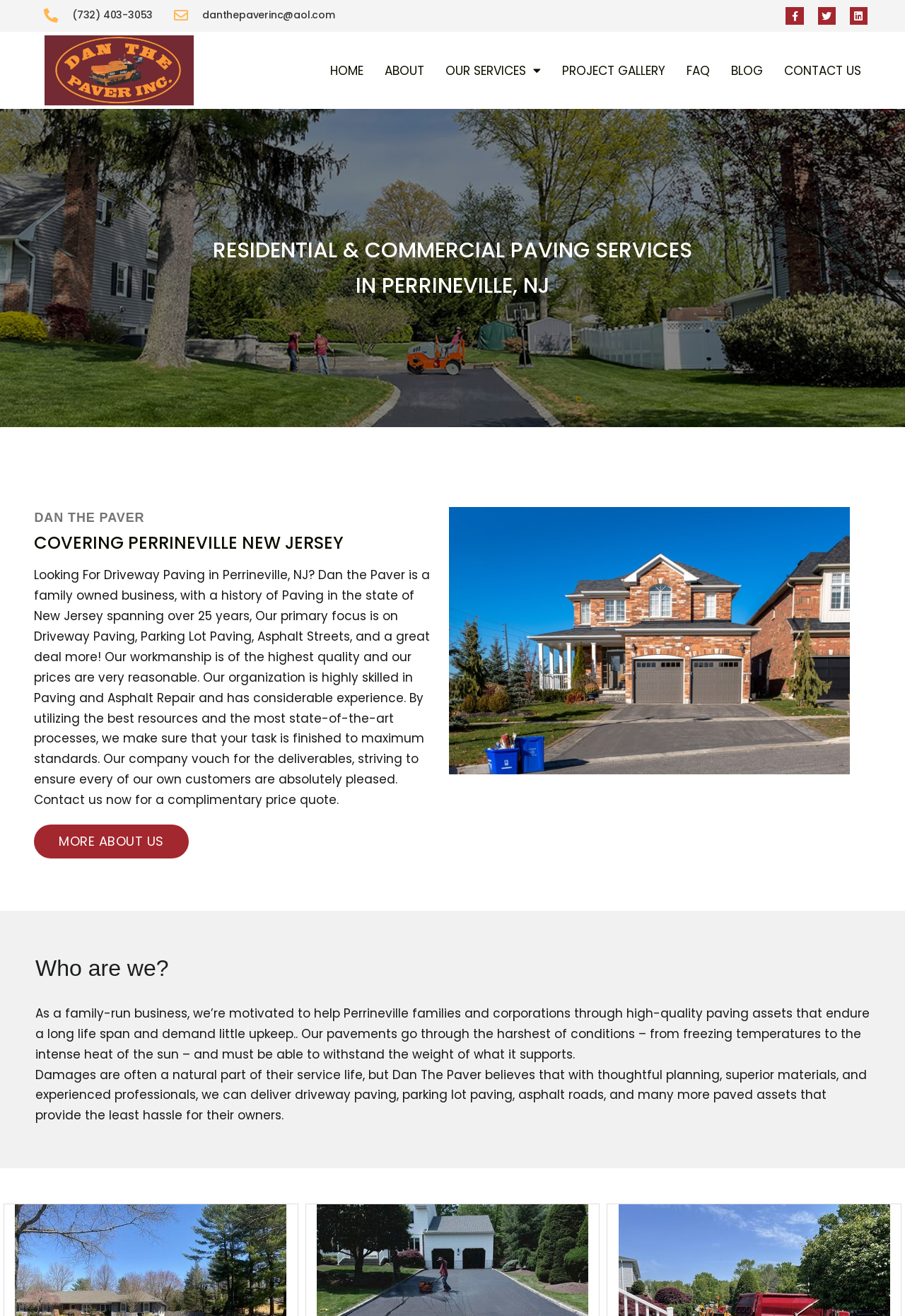Show me the bounding box coordinates of the clickable region to achieve the task as per the instruction: "Visit the Facebook page".

[0.868, 0.005, 0.888, 0.019]